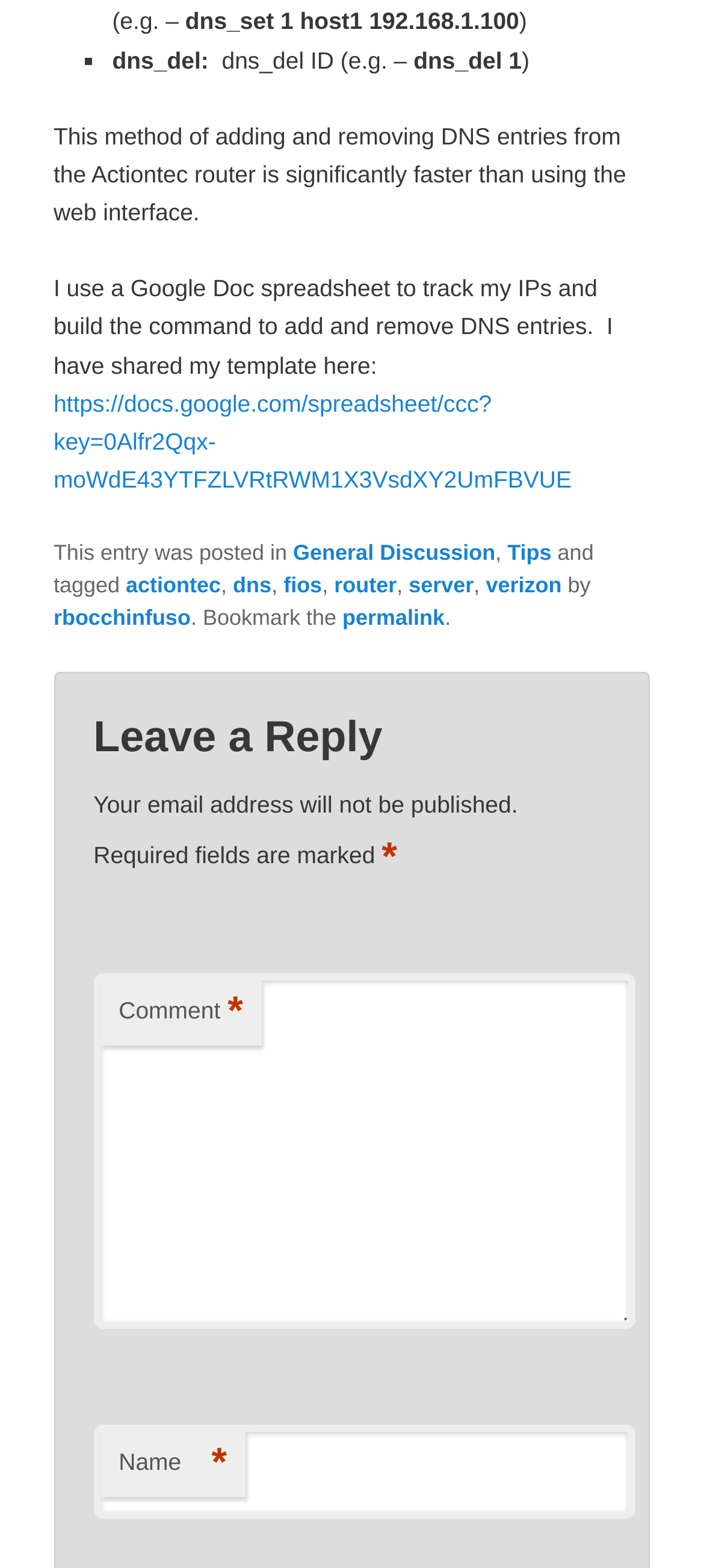What is the required field marked with an asterisk in the comment form?
Analyze the image and provide a thorough answer to the question.

I found the required fields by looking at the comment form, where 'Name' and 'Comment' are marked with an asterisk, indicating that they are required fields.